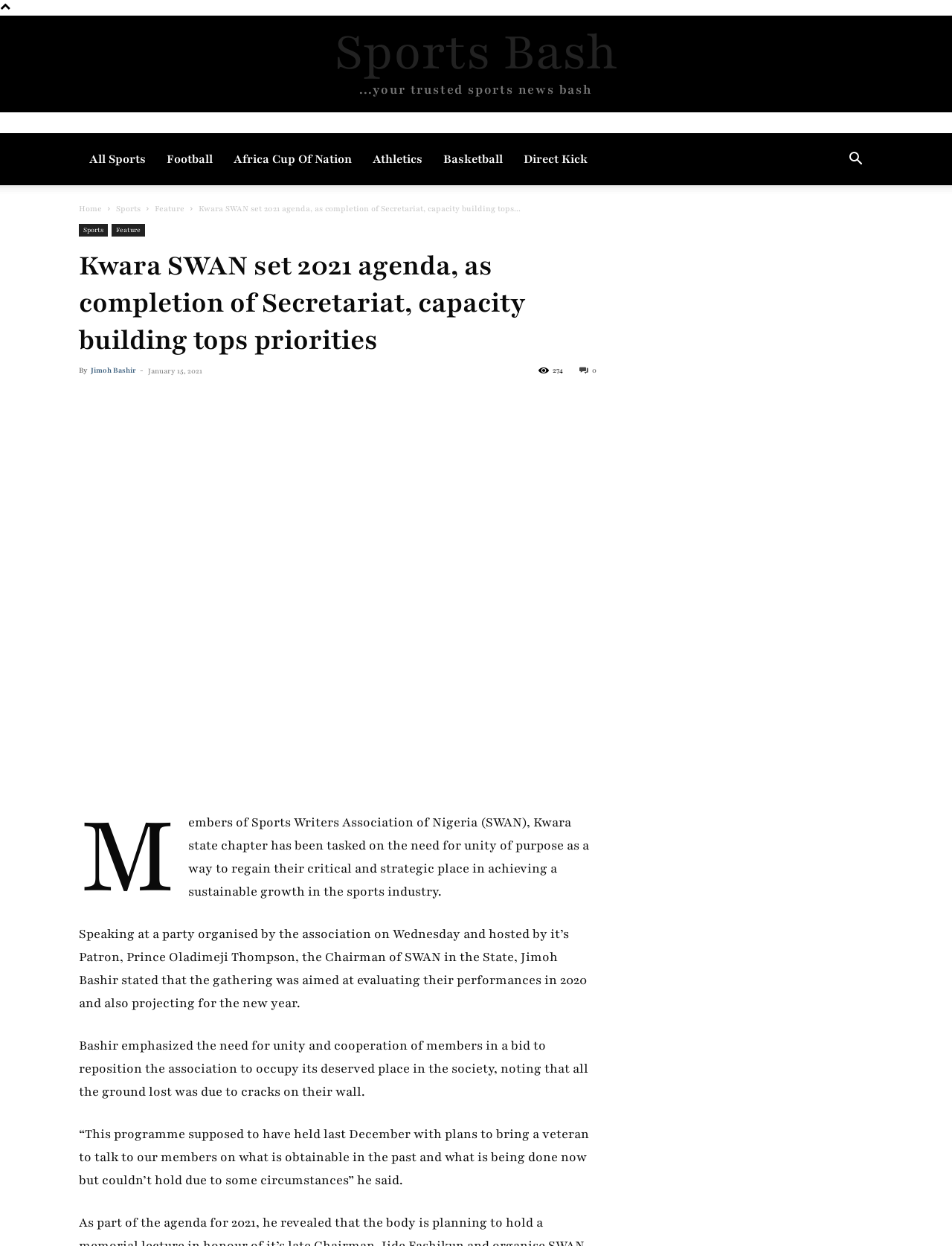Please find the bounding box coordinates of the element that you should click to achieve the following instruction: "Click on the 'All Sports' link". The coordinates should be presented as four float numbers between 0 and 1: [left, top, right, bottom].

[0.083, 0.107, 0.164, 0.149]